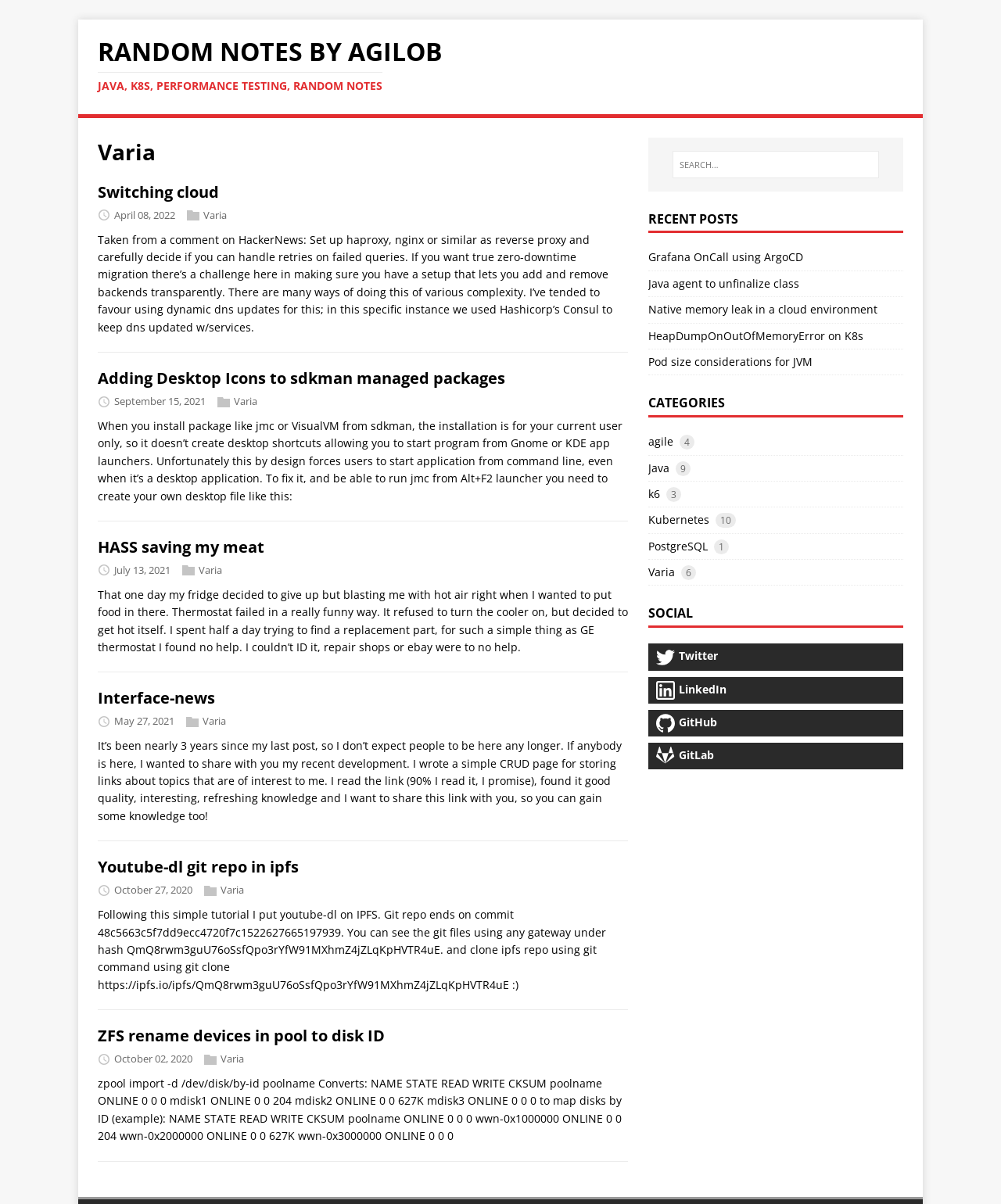Please locate the bounding box coordinates of the element that should be clicked to complete the given instruction: "view categories".

[0.648, 0.328, 0.902, 0.347]